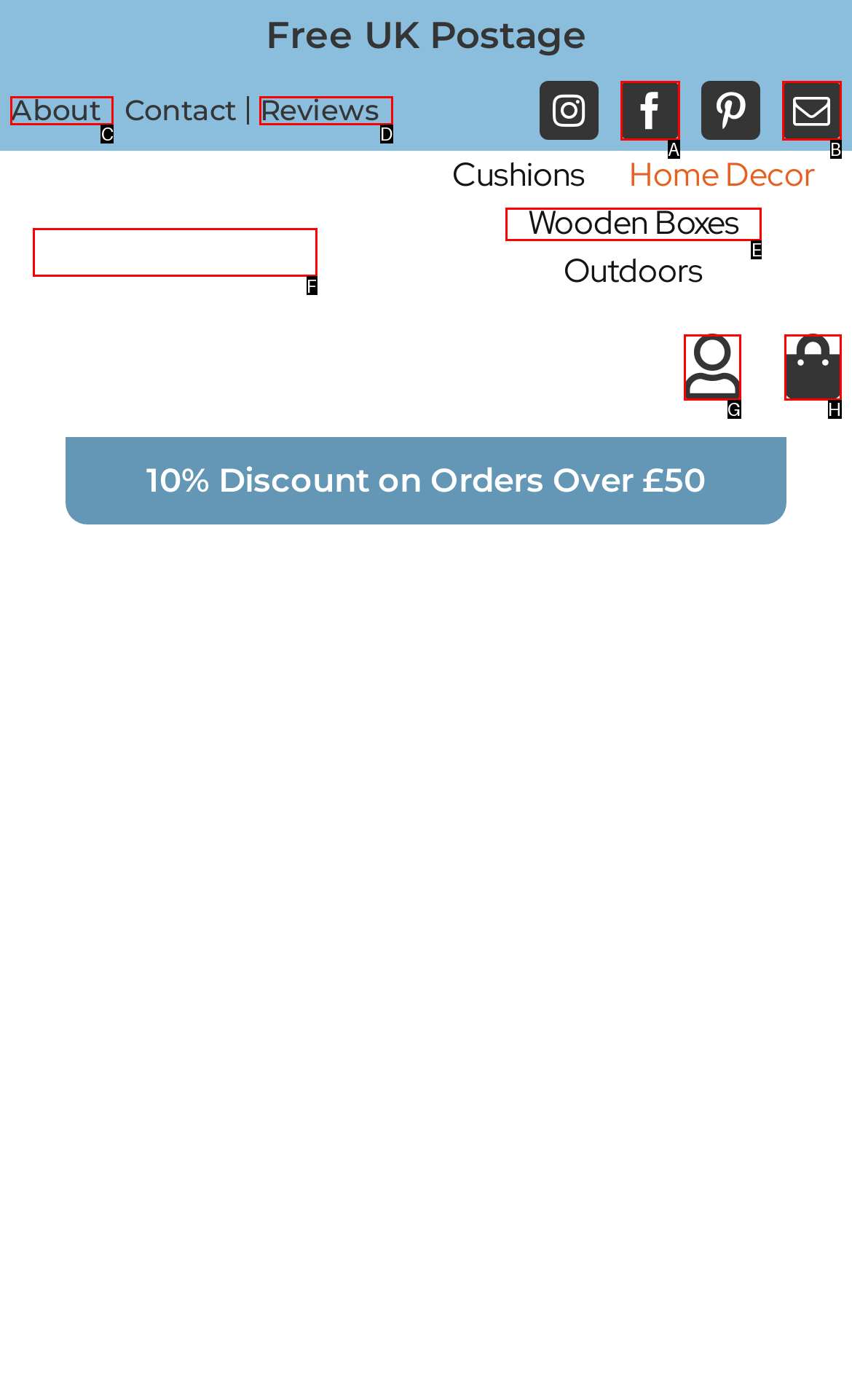Identify the correct UI element to click to achieve the task: Check Reviews.
Answer with the letter of the appropriate option from the choices given.

D